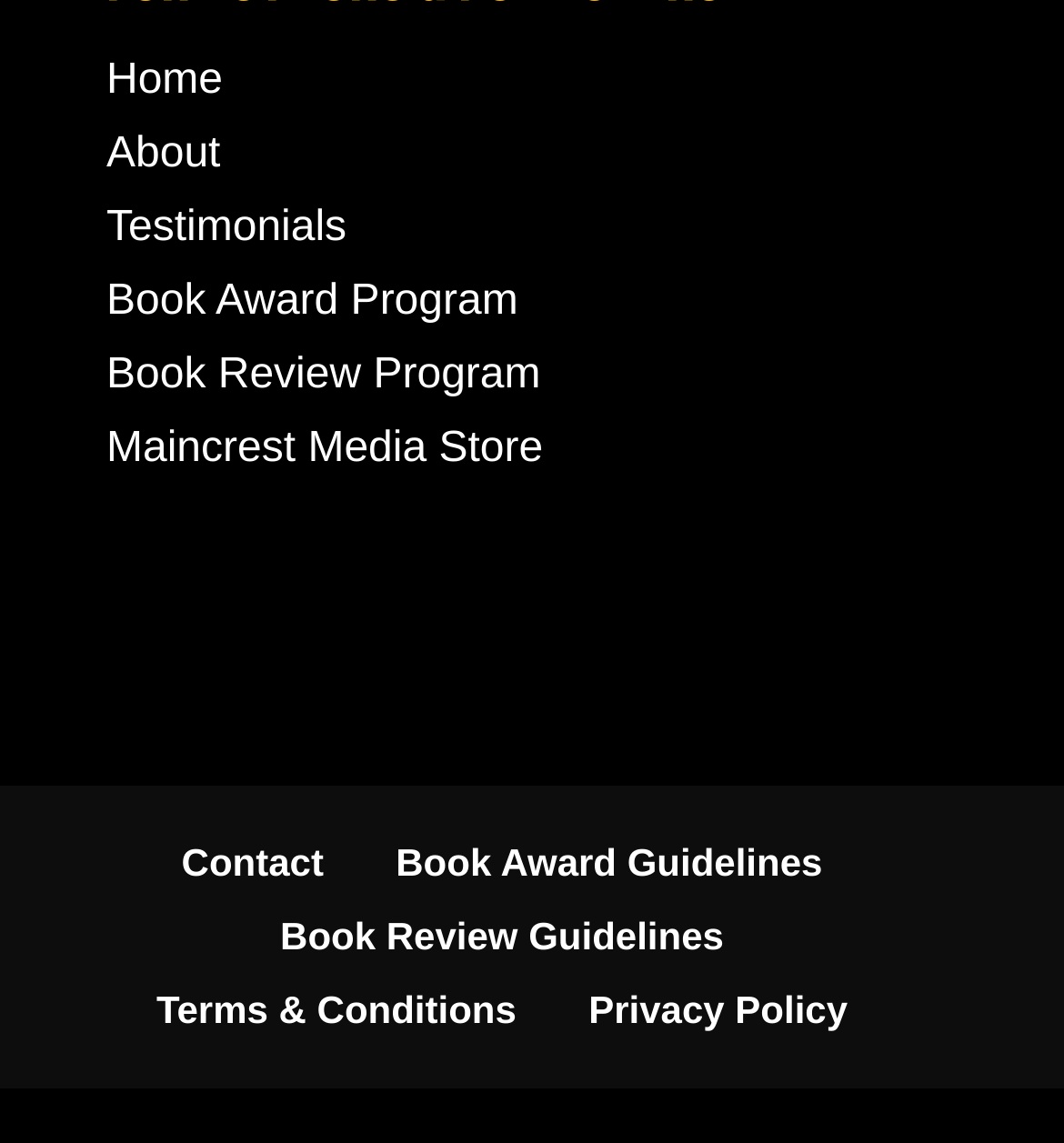Please analyze the image and give a detailed answer to the question:
Are there any links related to book reviews?

I looked at the links on the page and found 'Book Review Program' and 'Book Review Guidelines', which are related to book reviews. Therefore, the answer is yes.